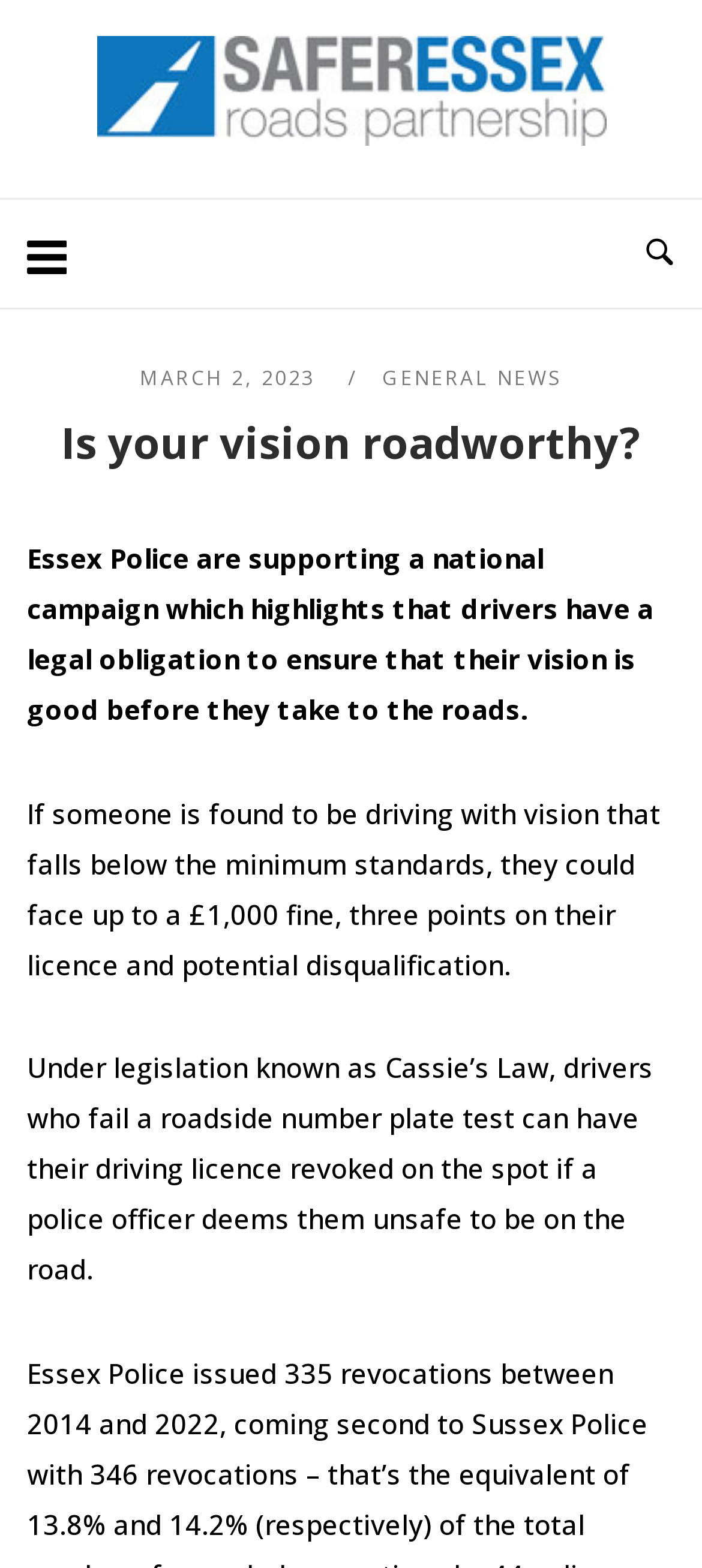Give a one-word or one-phrase response to the question:
What is Cassie's Law related to?

roadside number plate test